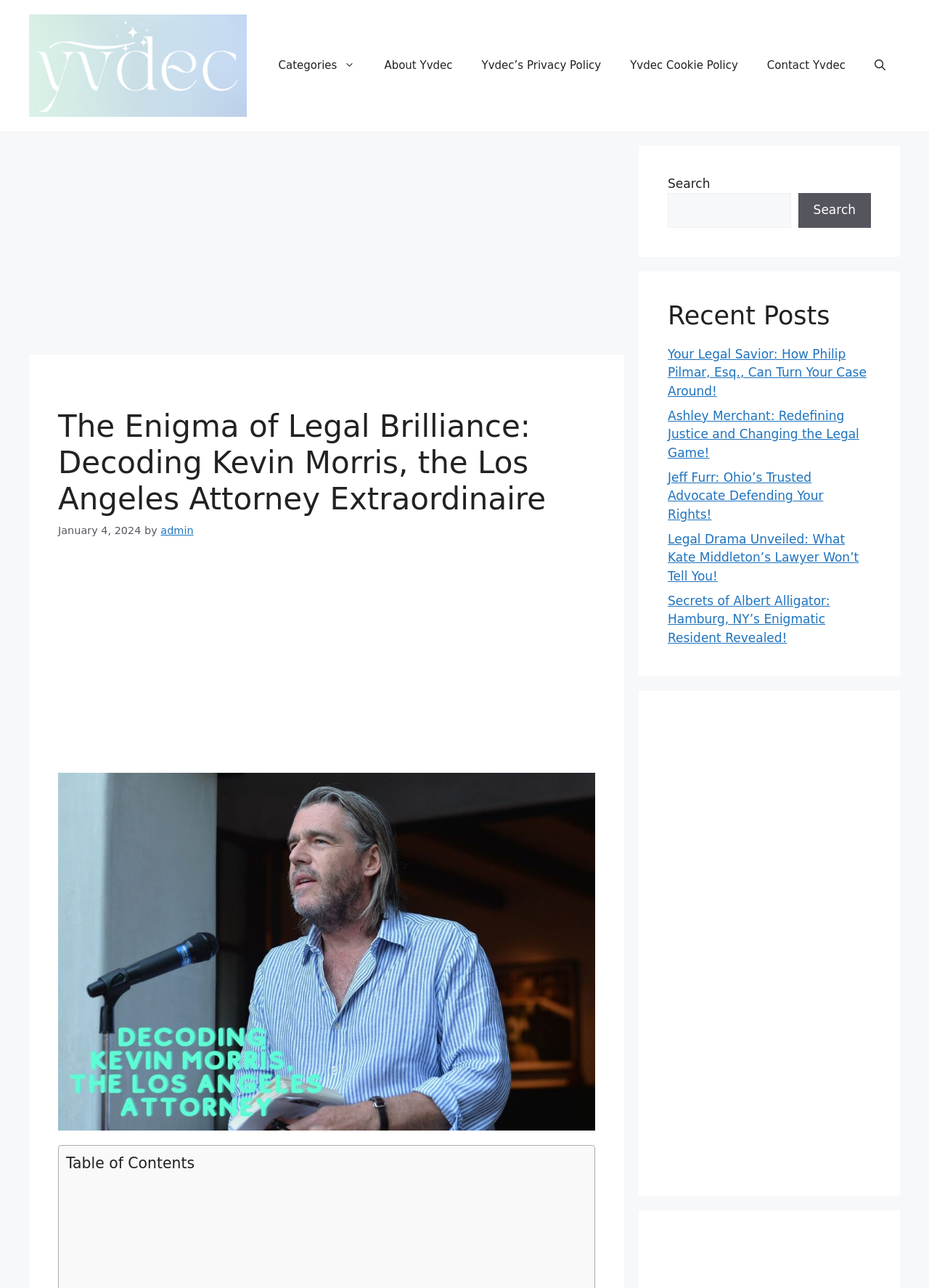Please identify the bounding box coordinates of the clickable region that I should interact with to perform the following instruction: "Open the 'About Yvdec' page". The coordinates should be expressed as four float numbers between 0 and 1, i.e., [left, top, right, bottom].

[0.398, 0.034, 0.503, 0.068]